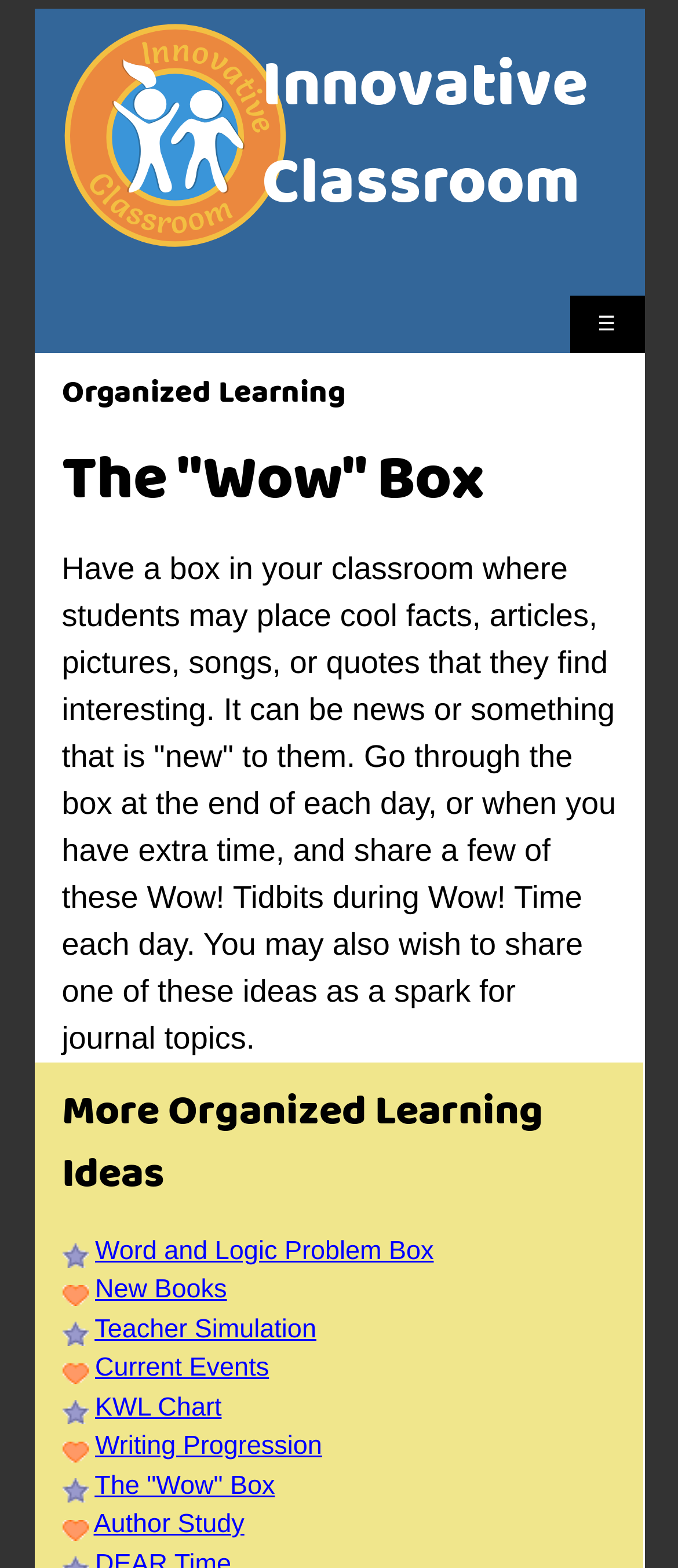Determine the bounding box coordinates of the target area to click to execute the following instruction: "explore Word and Logic Problem Box."

[0.14, 0.788, 0.64, 0.807]